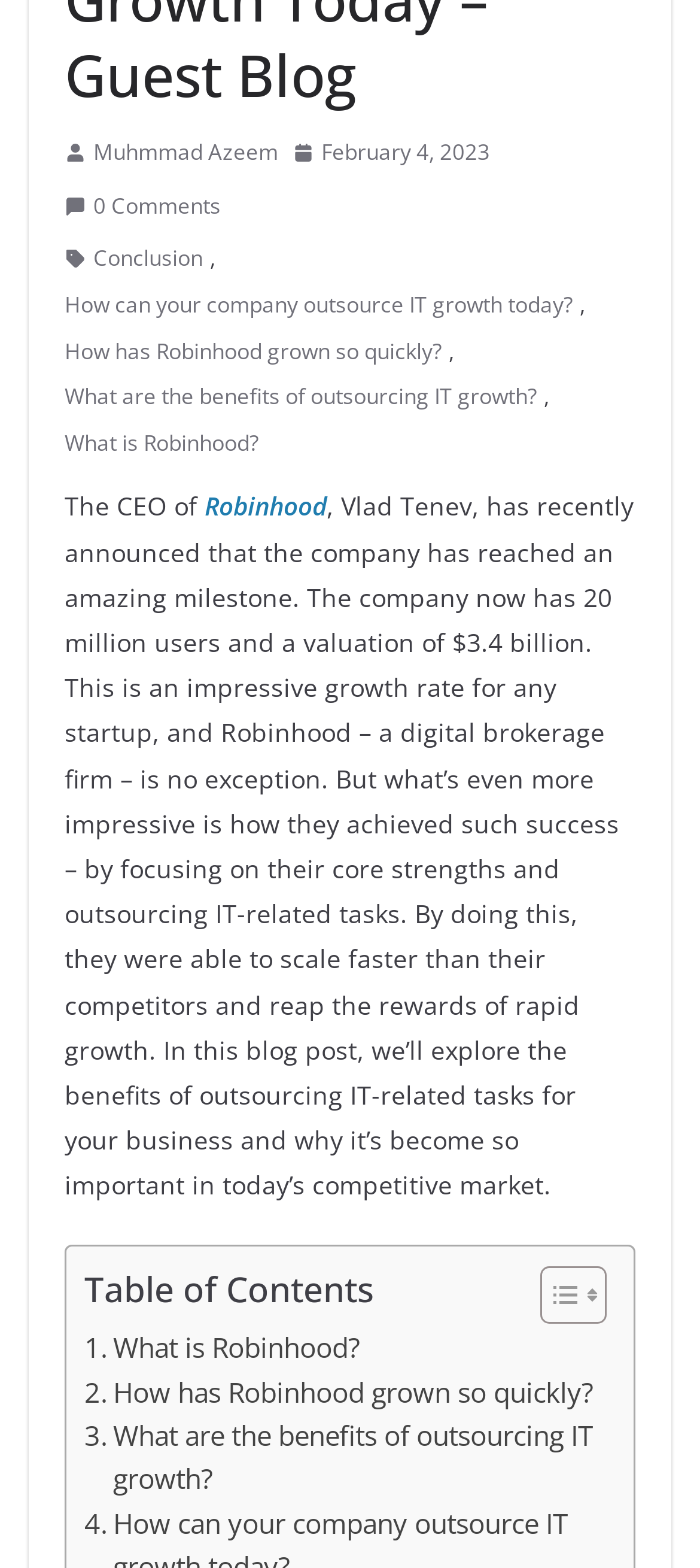Identify the bounding box coordinates for the region of the element that should be clicked to carry out the instruction: "Click on the author's name". The bounding box coordinates should be four float numbers between 0 and 1, i.e., [left, top, right, bottom].

[0.133, 0.085, 0.397, 0.11]